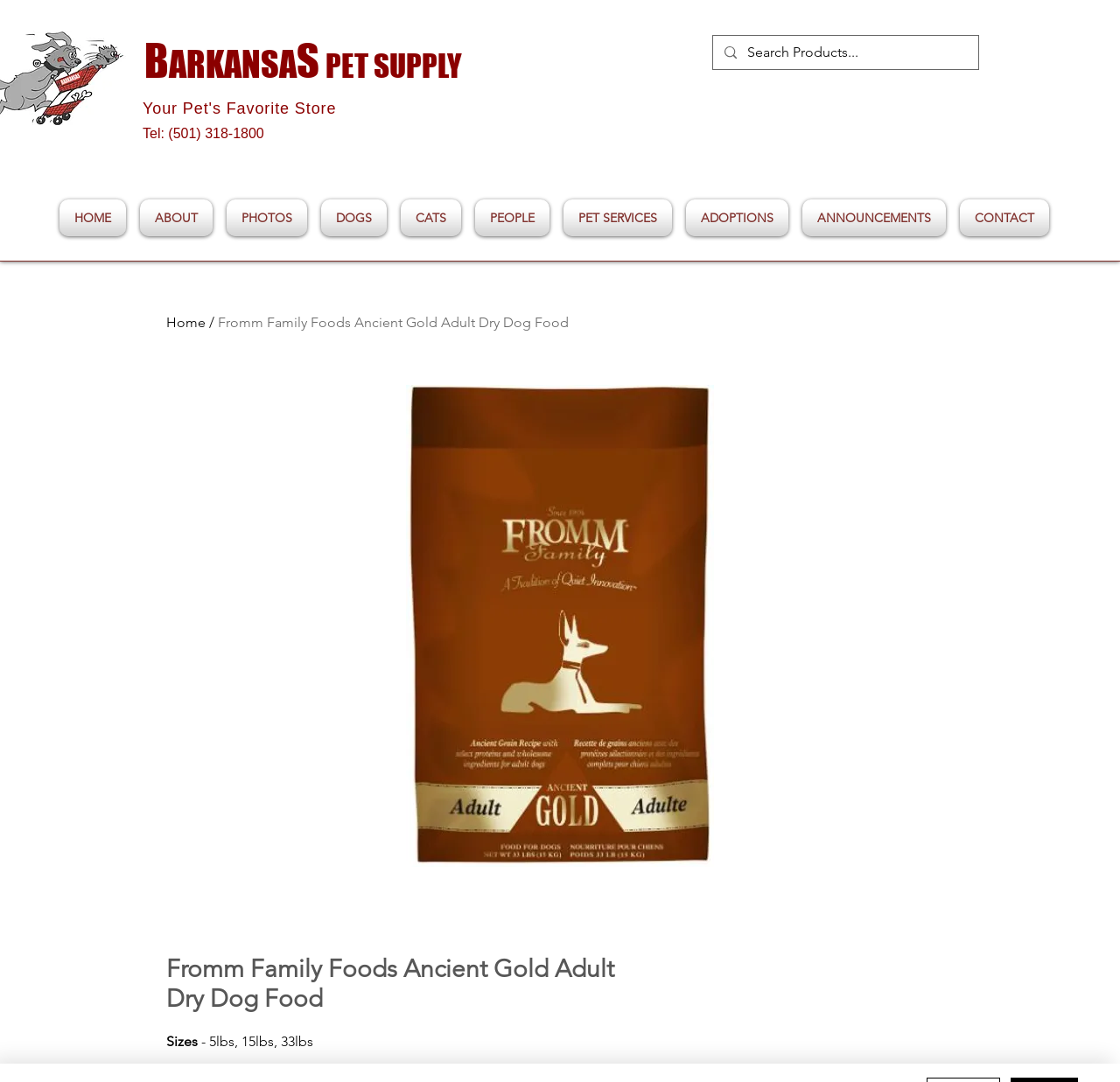Based on the image, please respond to the question with as much detail as possible:
What are the sizes of the dog food product?

I found the product sizes by looking at the section of the webpage that displays product details. The text '- 5lbs, 15lbs, 33lbs' is located at coordinates [0.18, 0.954, 0.28, 0.97], indicating that it is a static text element.